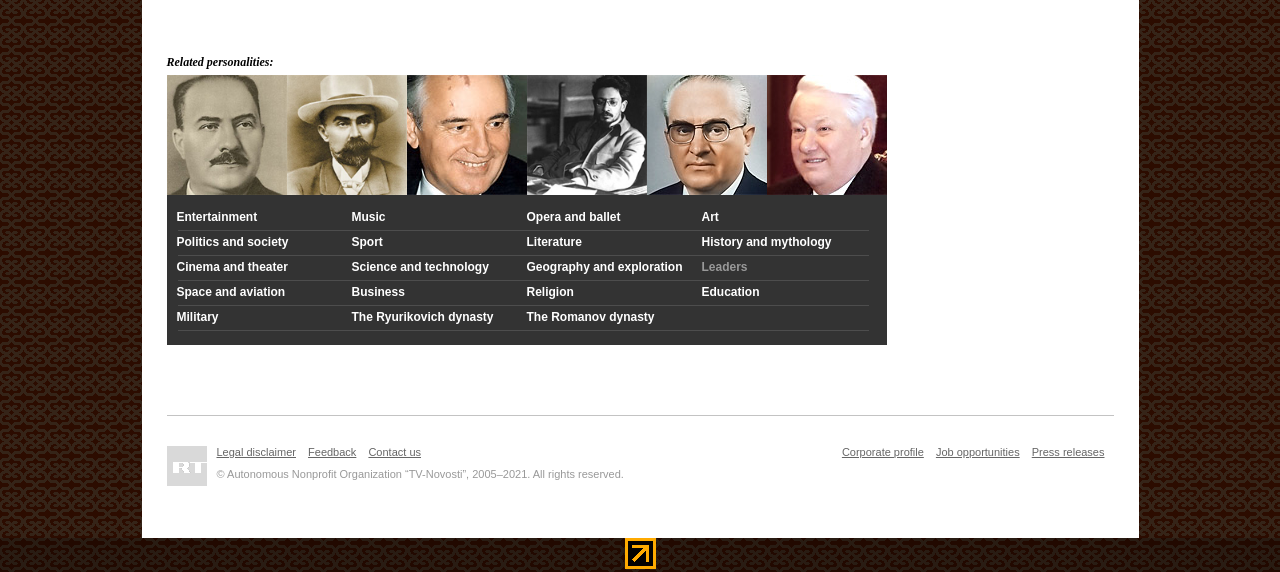What categories are listed?
Please provide a comprehensive answer to the question based on the webpage screenshot.

I counted the number of links in the middle section of the webpage, and there are 12 categories listed, including Entertainment, Music, Opera and ballet, and so on.